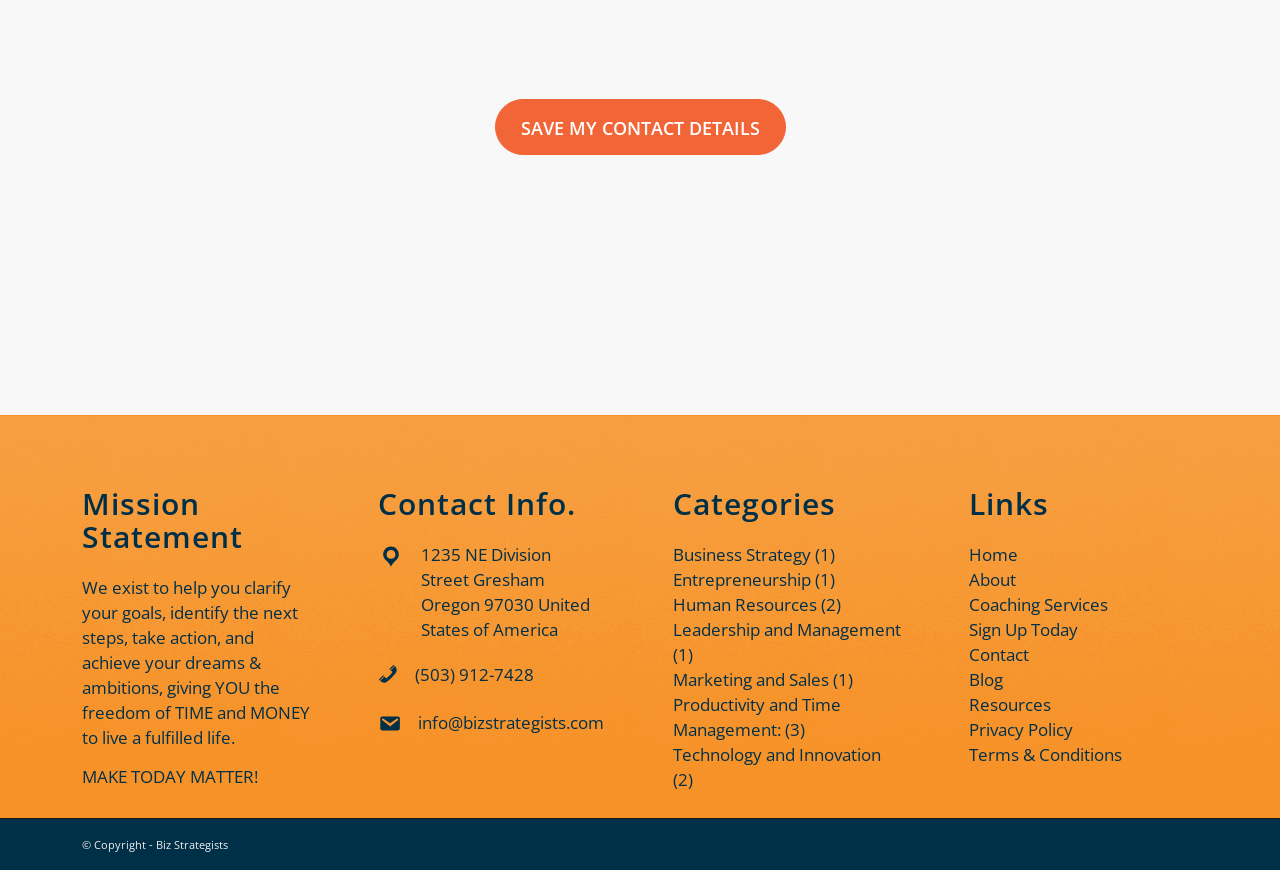Please pinpoint the bounding box coordinates for the region I should click to adhere to this instruction: "Learn about business strategy".

[0.526, 0.624, 0.634, 0.65]